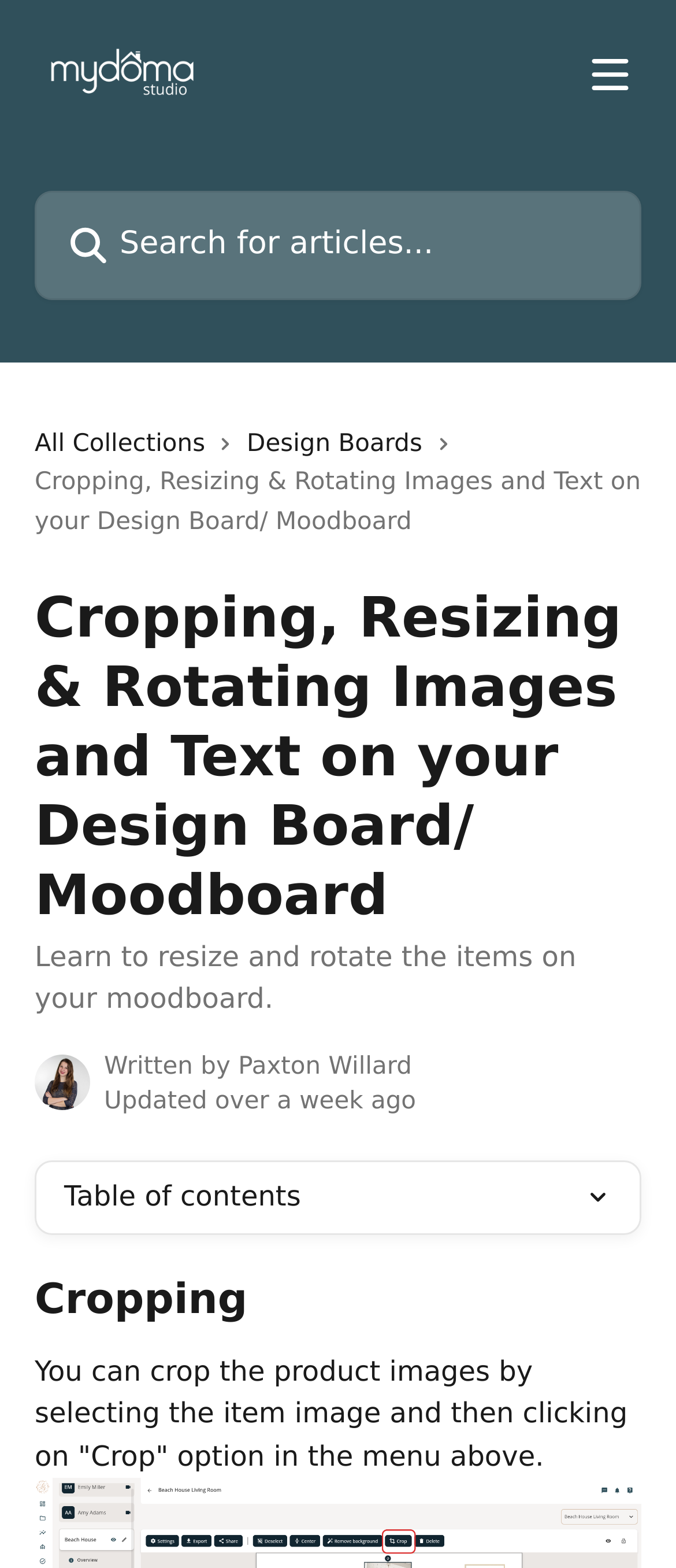Find the bounding box of the element with the following description: "Huranavylet". The coordinates must be four float numbers between 0 and 1, formatted as [left, top, right, bottom].

None